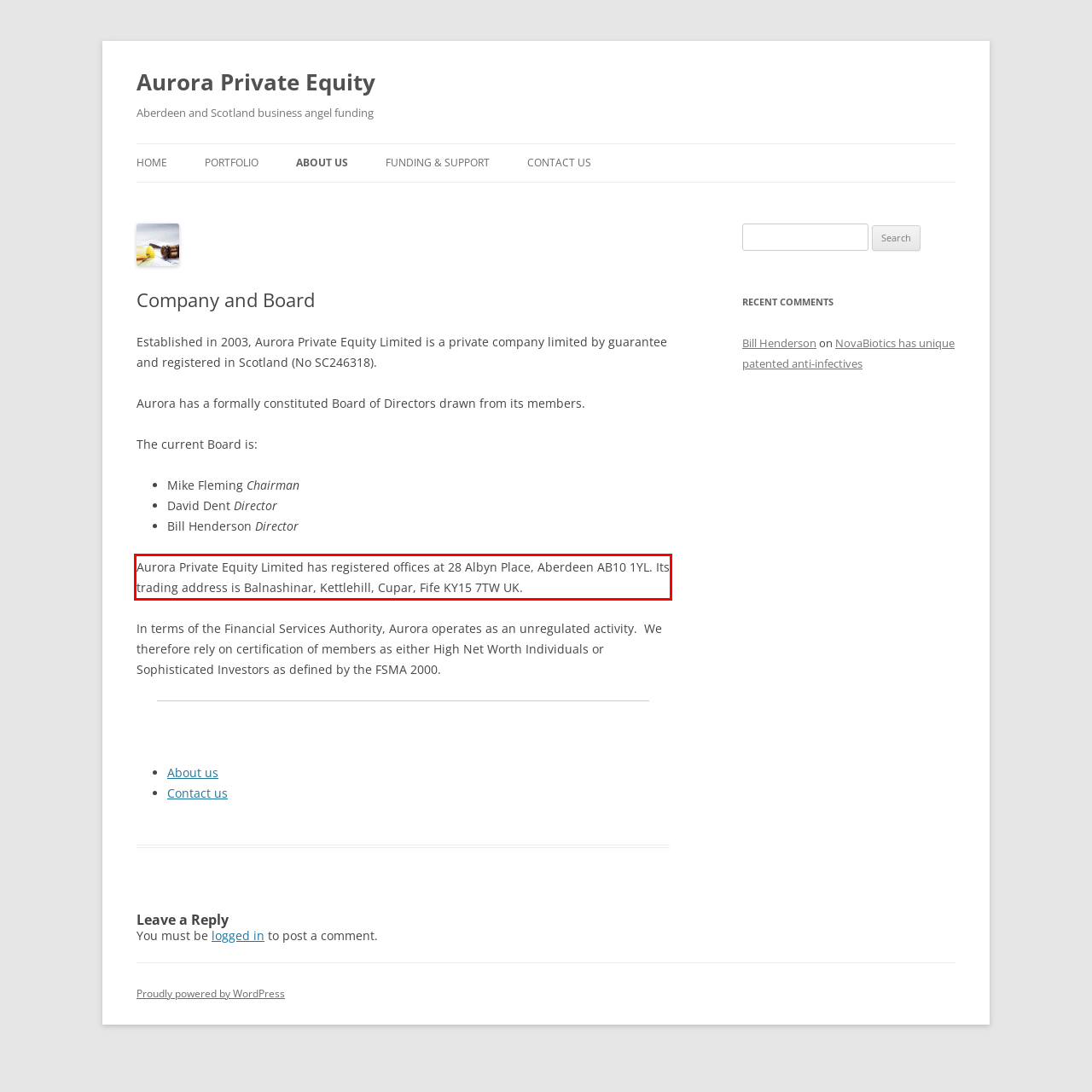Within the screenshot of the webpage, locate the red bounding box and use OCR to identify and provide the text content inside it.

Aurora Private Equity Limited has registered offices at 28 Albyn Place, Aberdeen AB10 1YL. Its trading address is Balnashinar, Kettlehill, Cupar, Fife KY15 7TW UK.